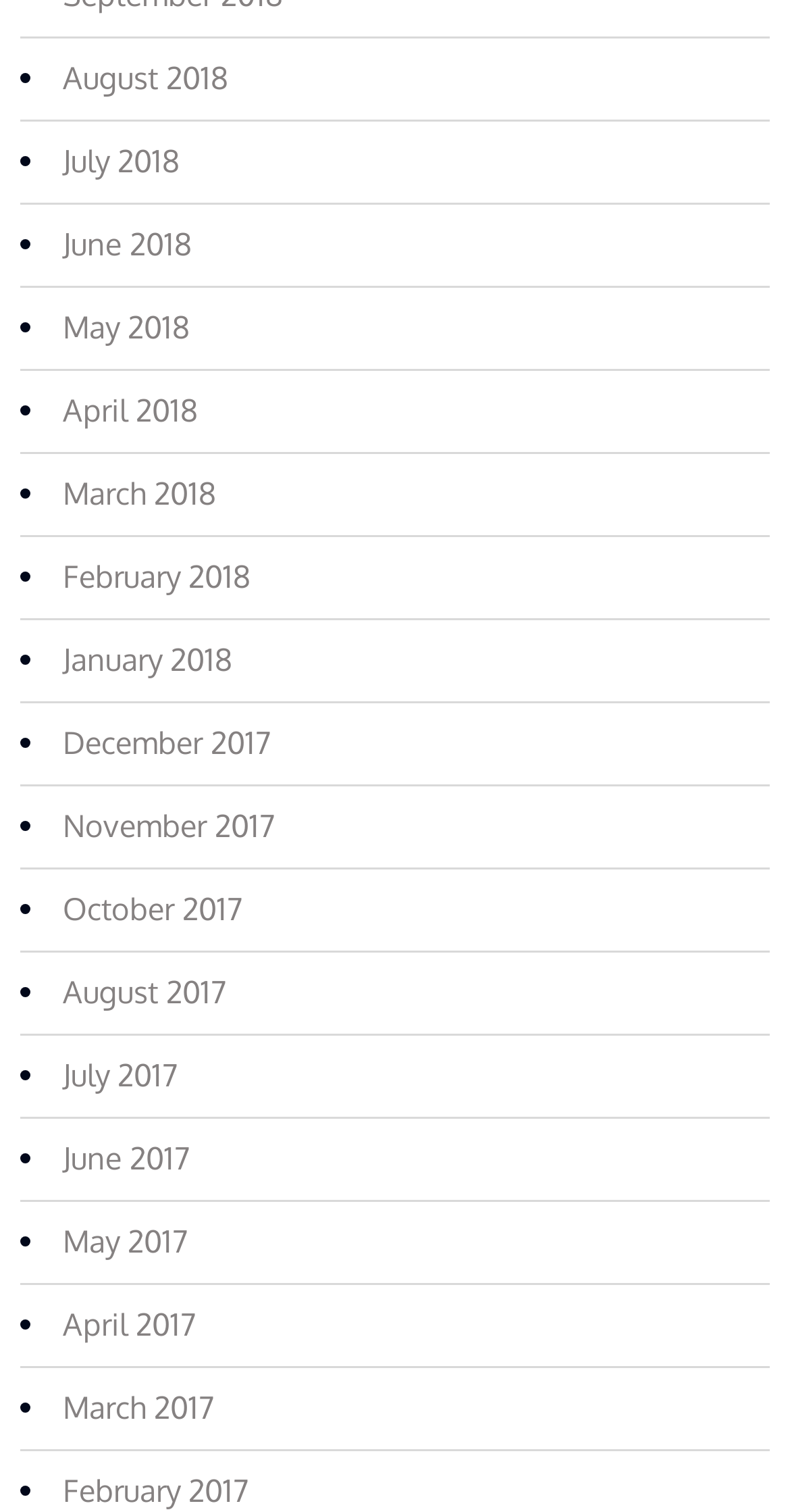Find the bounding box coordinates of the clickable element required to execute the following instruction: "View August 2018". Provide the coordinates as four float numbers between 0 and 1, i.e., [left, top, right, bottom].

[0.079, 0.039, 0.29, 0.064]